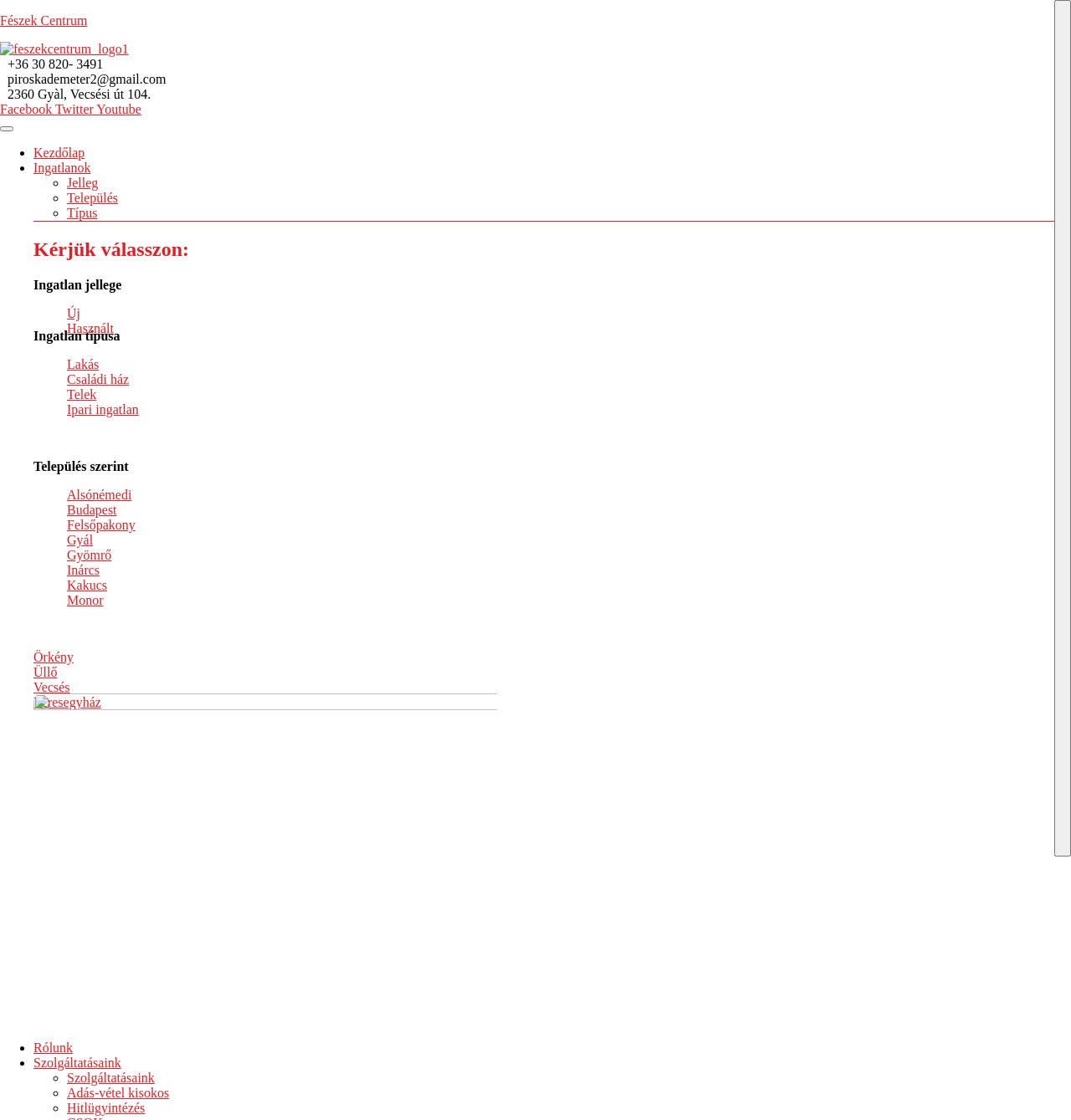Find the bounding box of the web element that fits this description: "Youtube".

[0.09, 0.091, 0.132, 0.104]